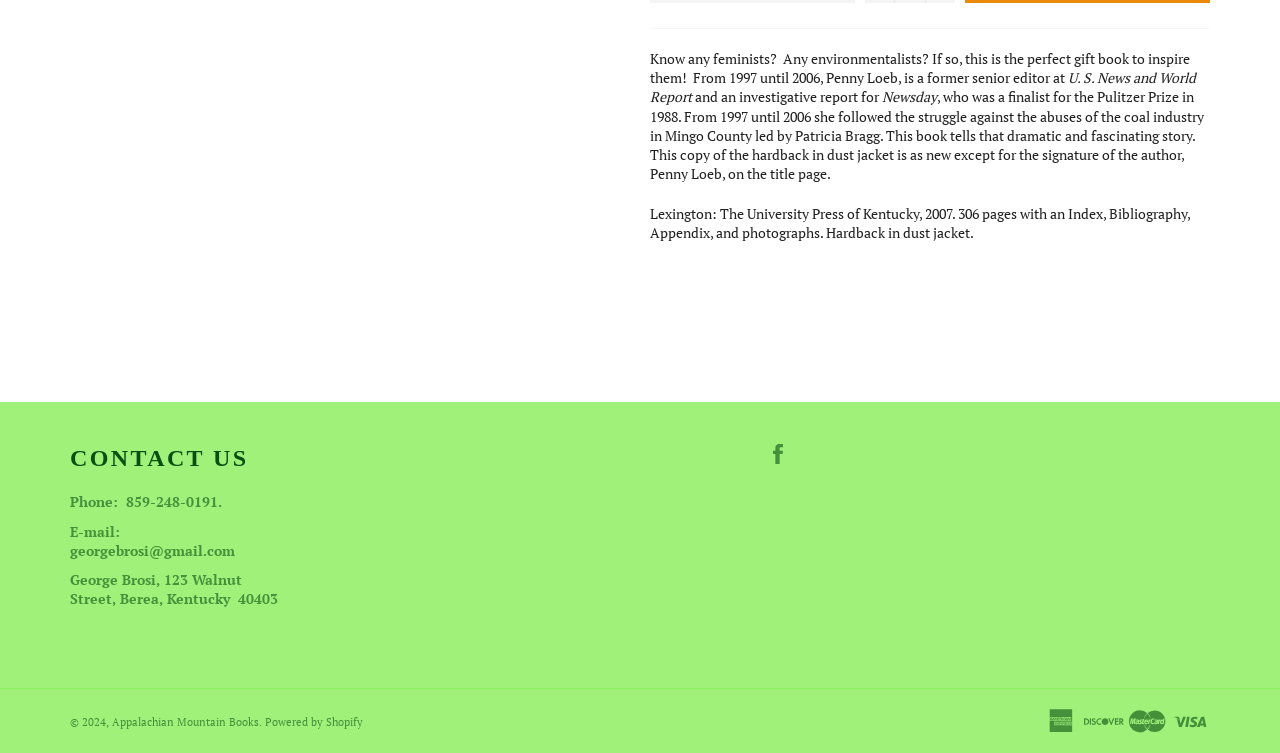Based on the element description: "Clients", identify the UI element and provide its bounding box coordinates. Use four float numbers between 0 and 1, [left, top, right, bottom].

None